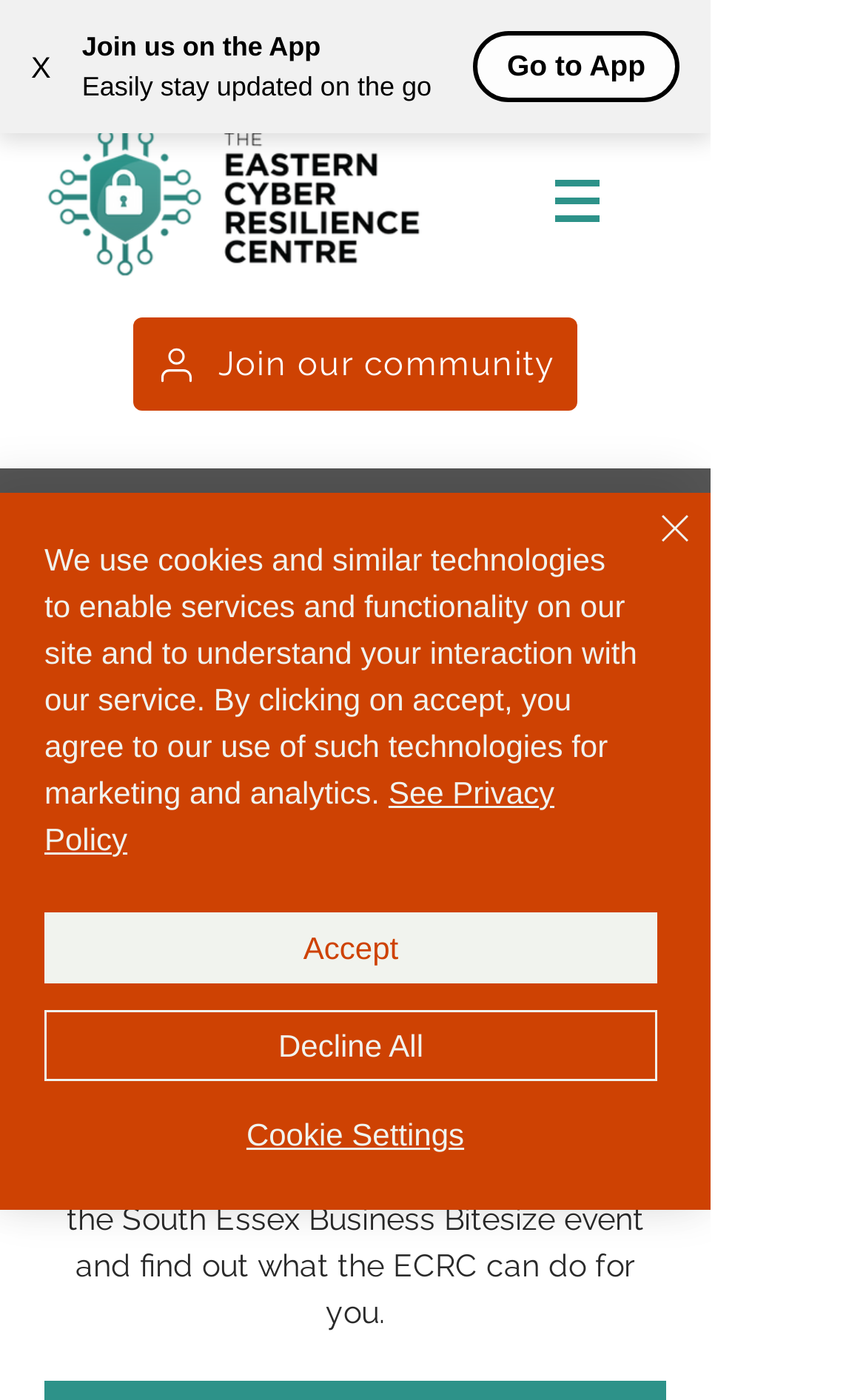Specify the bounding box coordinates of the element's region that should be clicked to achieve the following instruction: "Join the community". The bounding box coordinates consist of four float numbers between 0 and 1, in the format [left, top, right, bottom].

[0.154, 0.227, 0.667, 0.293]